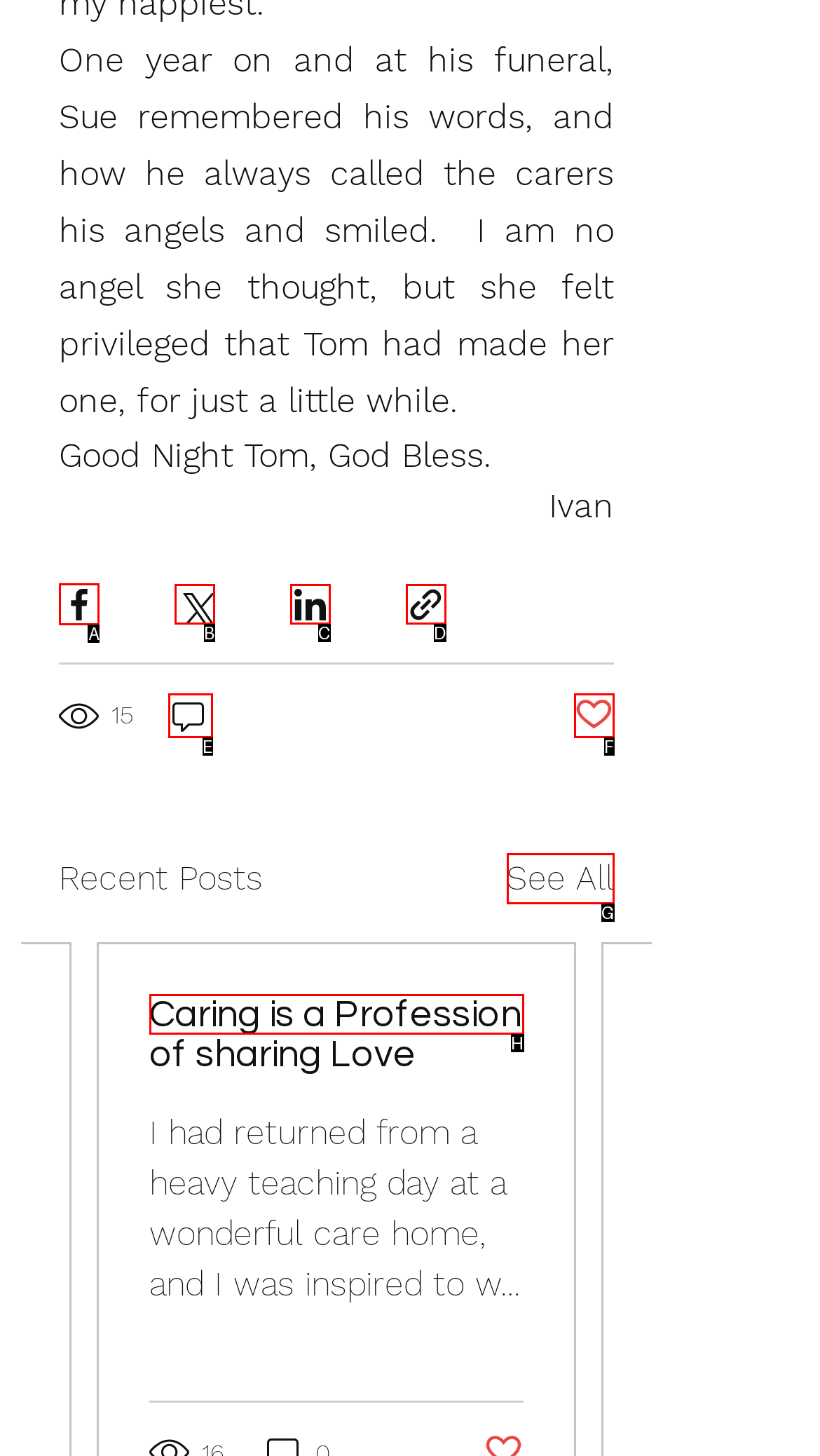Select the correct option from the given choices to perform this task: Share via Facebook. Provide the letter of that option.

A